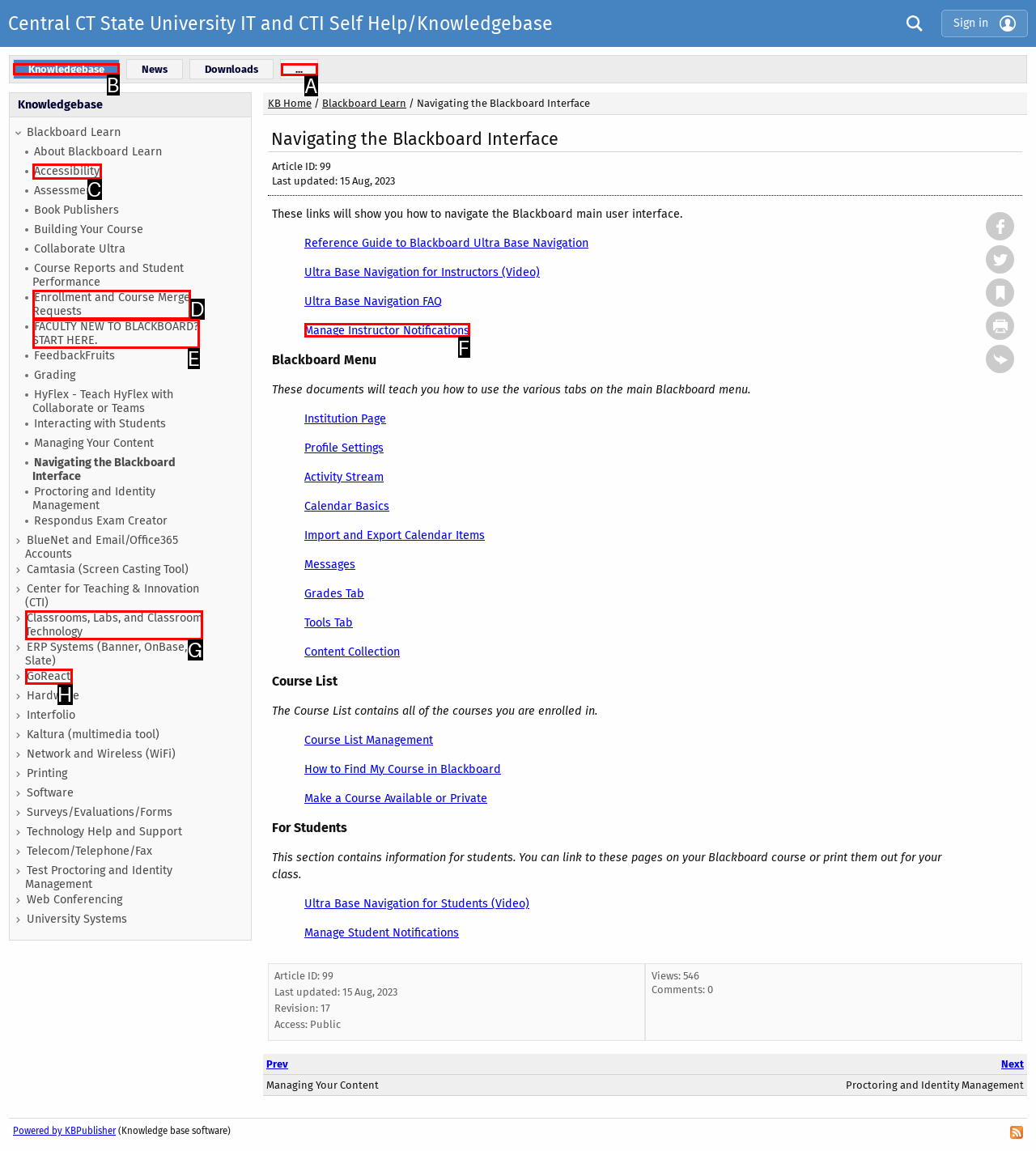Point out which UI element to click to complete this task: Go to the 'Knowledgebase' page
Answer with the letter corresponding to the right option from the available choices.

B